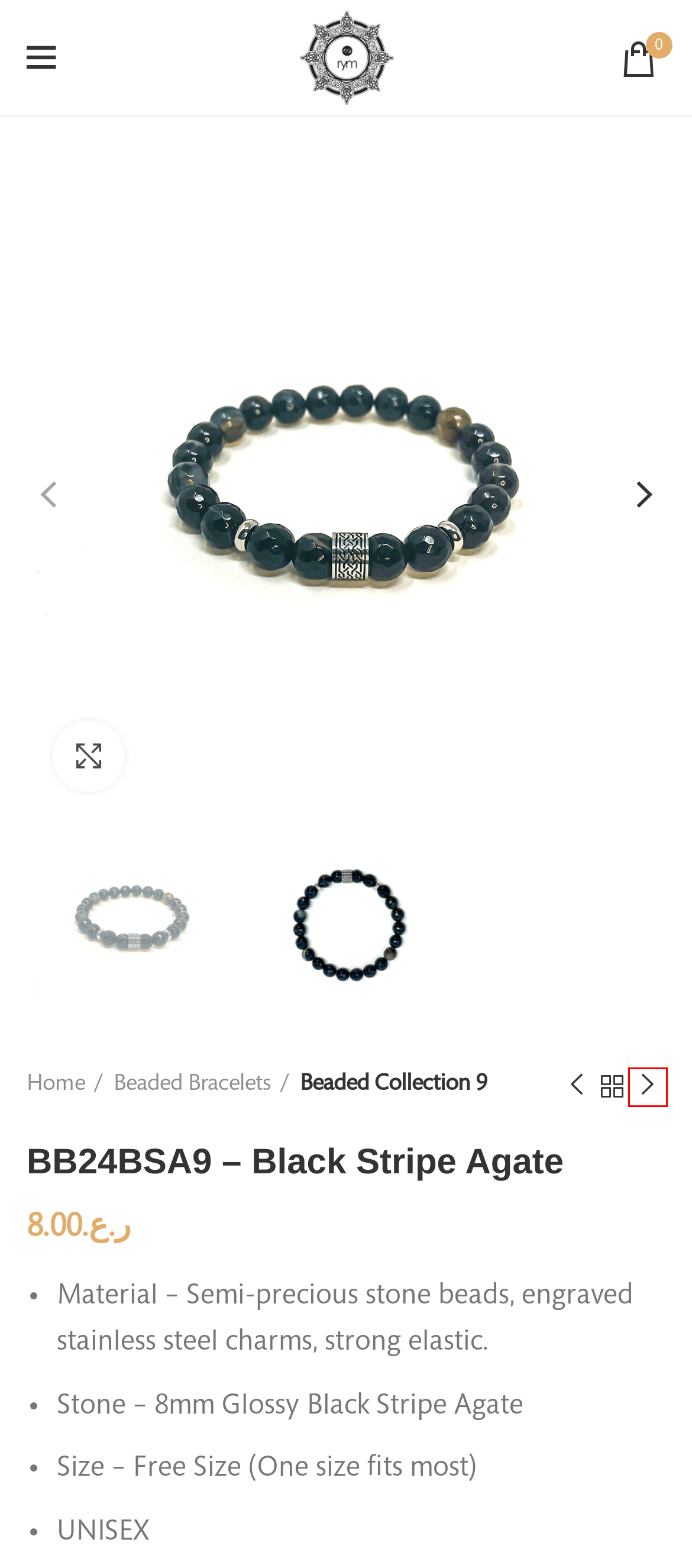You are given a screenshot of a webpage with a red rectangle bounding box around an element. Choose the best webpage description that matches the page after clicking the element in the bounding box. Here are the candidates:
A. Beaded Bracelets Archives - RYM Clothing
B. BB30BO69 - Black Onyx 6mm - RYM Clothing
C. Beaded Collection 9 Archives - RYM Clothing
D. Privacy Policy - RYM Clothing
E. BB24BJ9 - Brecciated Jasper - RYM Clothing
F. BB24GMQ9 - Gray Mystic Aura Quartz - RYM Clothing
G. RYM Clothing | Why Settle for Ordinary?
H. Cart - RYM Clothing

F